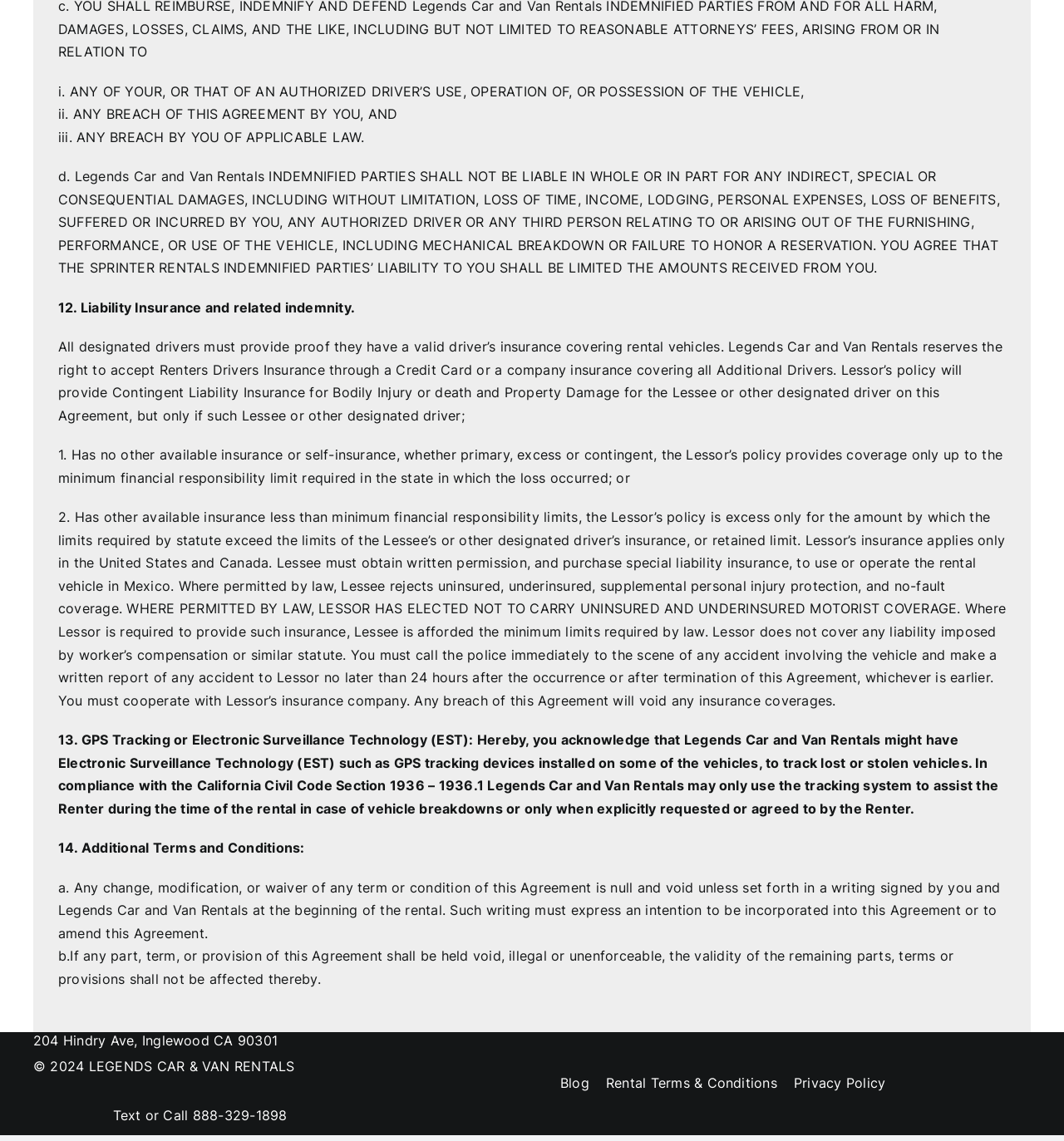Answer this question using a single word or a brief phrase:
What is the name of the company?

Legends Car and Van Rentals